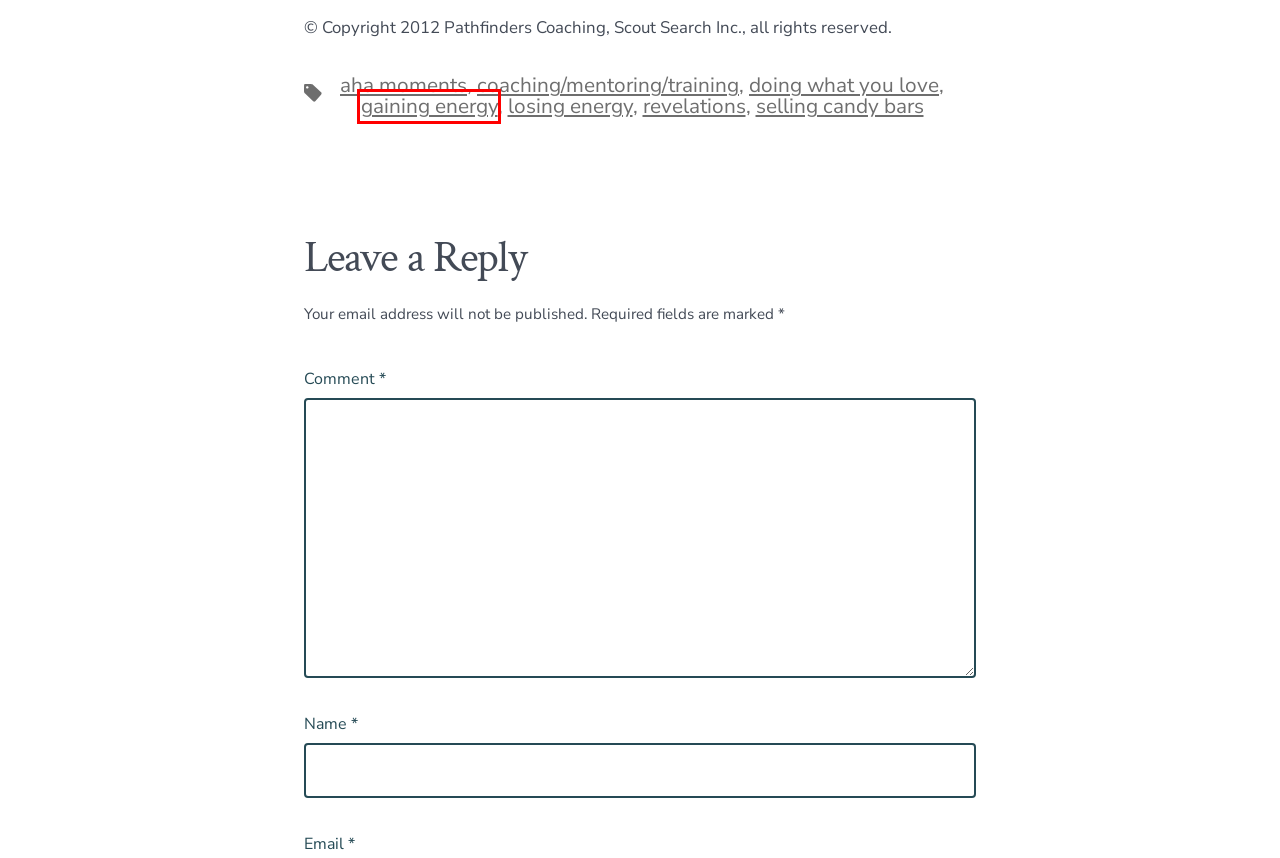You have a screenshot of a webpage with an element surrounded by a red bounding box. Choose the webpage description that best describes the new page after clicking the element inside the red bounding box. Here are the candidates:
A. Coach’s Challenge
B. revelations
C. losing energy
D. coaching/mentoring/training
E. gaining energy
F. doing what you love
G. aha moments
H. selling candy bars

E